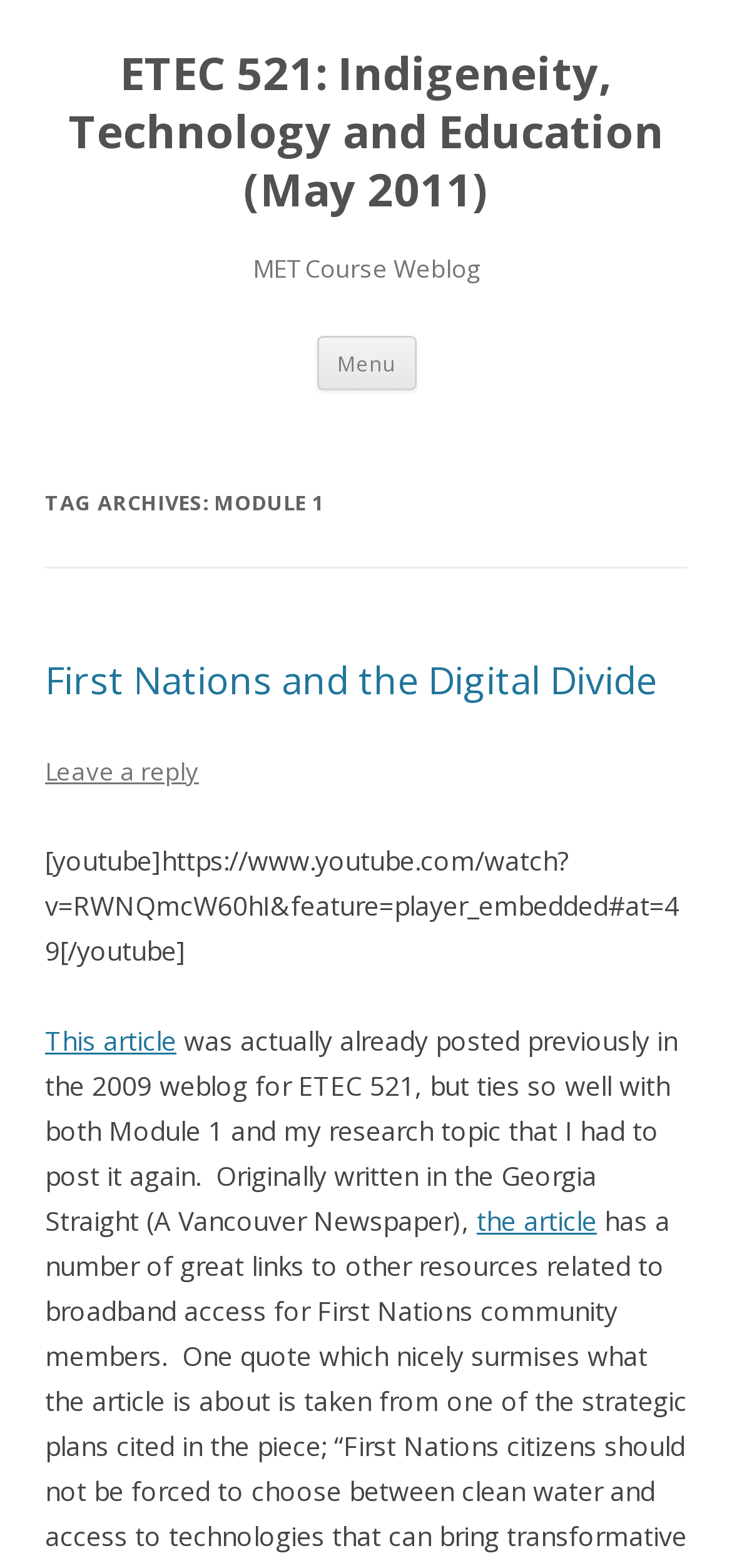Can you find and generate the webpage's heading?

ETEC 521: Indigeneity, Technology and Education (May 2011)